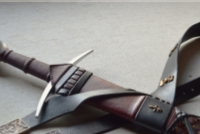Using the information from the screenshot, answer the following question thoroughly:
What is the purpose of the sword besides being a tool of battle?

The caption highlights the sword not only as a tool of battle but also as a piece of art steeped in historical significance, implying that the sword serves a purpose beyond its functional use in battle.